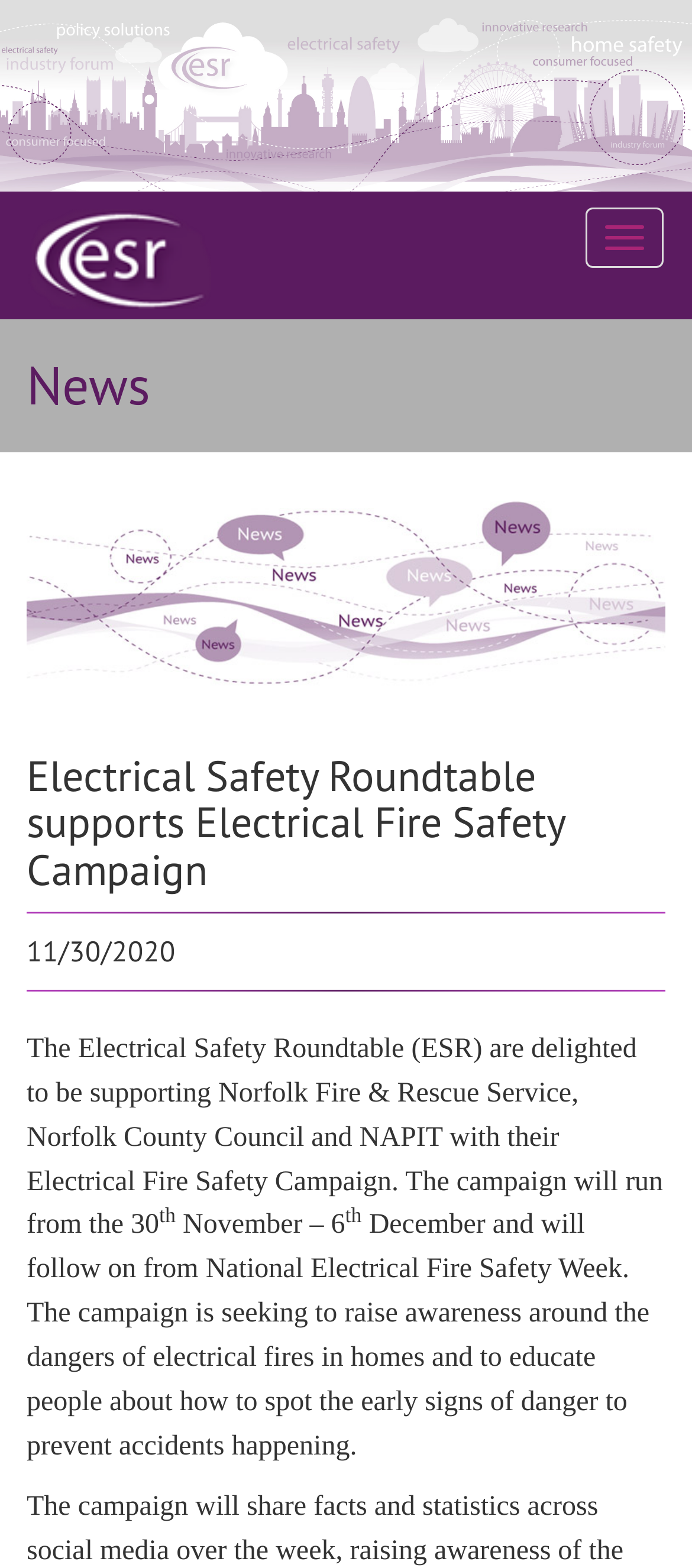Please give a short response to the question using one word or a phrase:
What is the logo of the website?

ESR